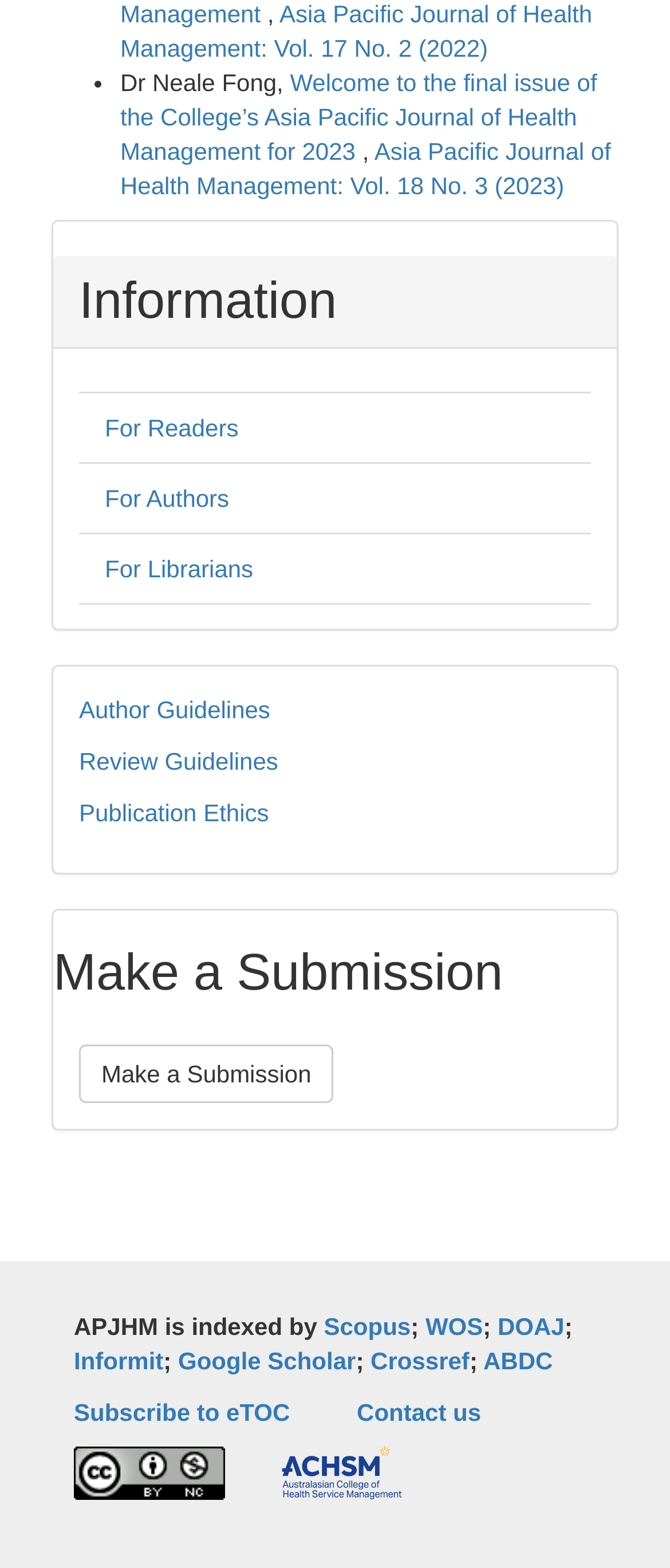What is the title of the journal?
Examine the webpage screenshot and provide an in-depth answer to the question.

The title of the journal can be found in the link 'Asia Pacific Journal of Health Management: Vol. 17 No. 2 (2022)' at the top of the webpage, which suggests that the webpage is related to a journal with this title.